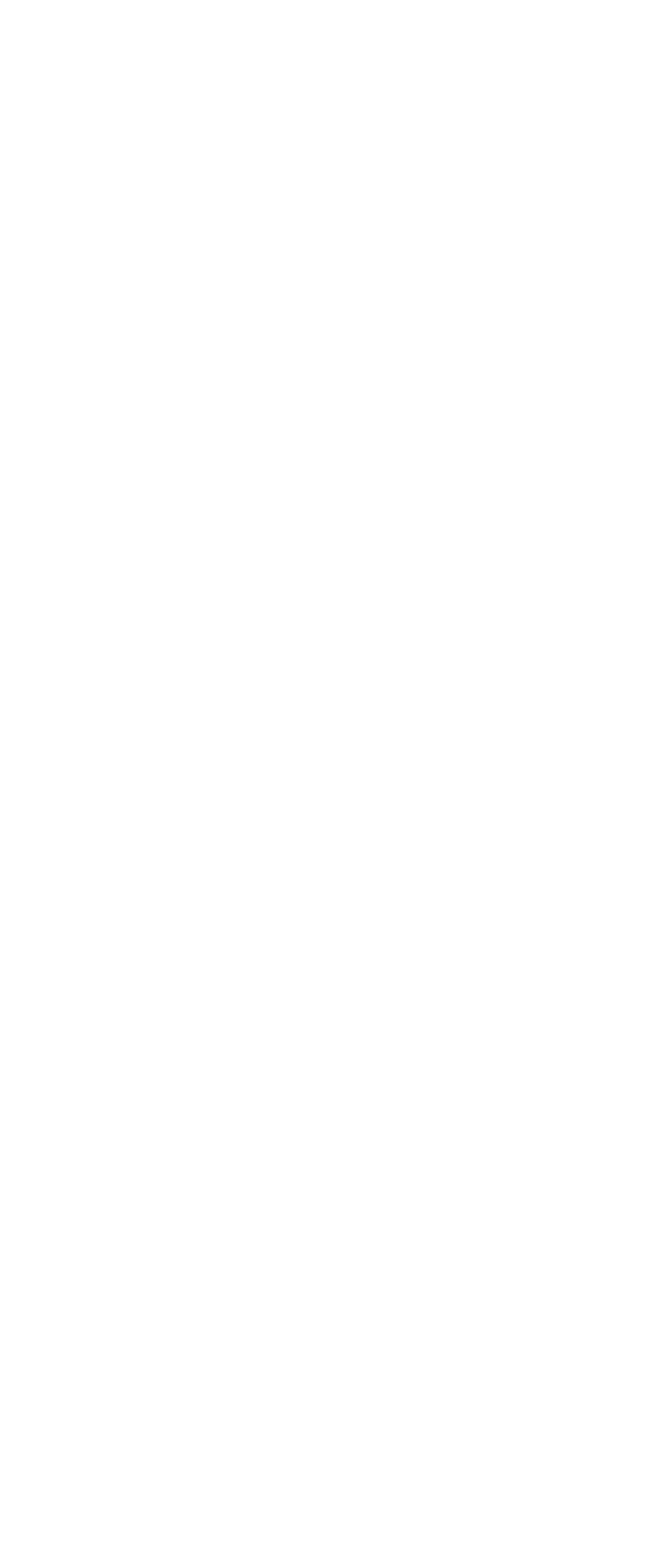Please find the bounding box coordinates of the clickable region needed to complete the following instruction: "Call the 24-h hotline". The bounding box coordinates must consist of four float numbers between 0 and 1, i.e., [left, top, right, bottom].

[0.038, 0.846, 0.962, 0.881]